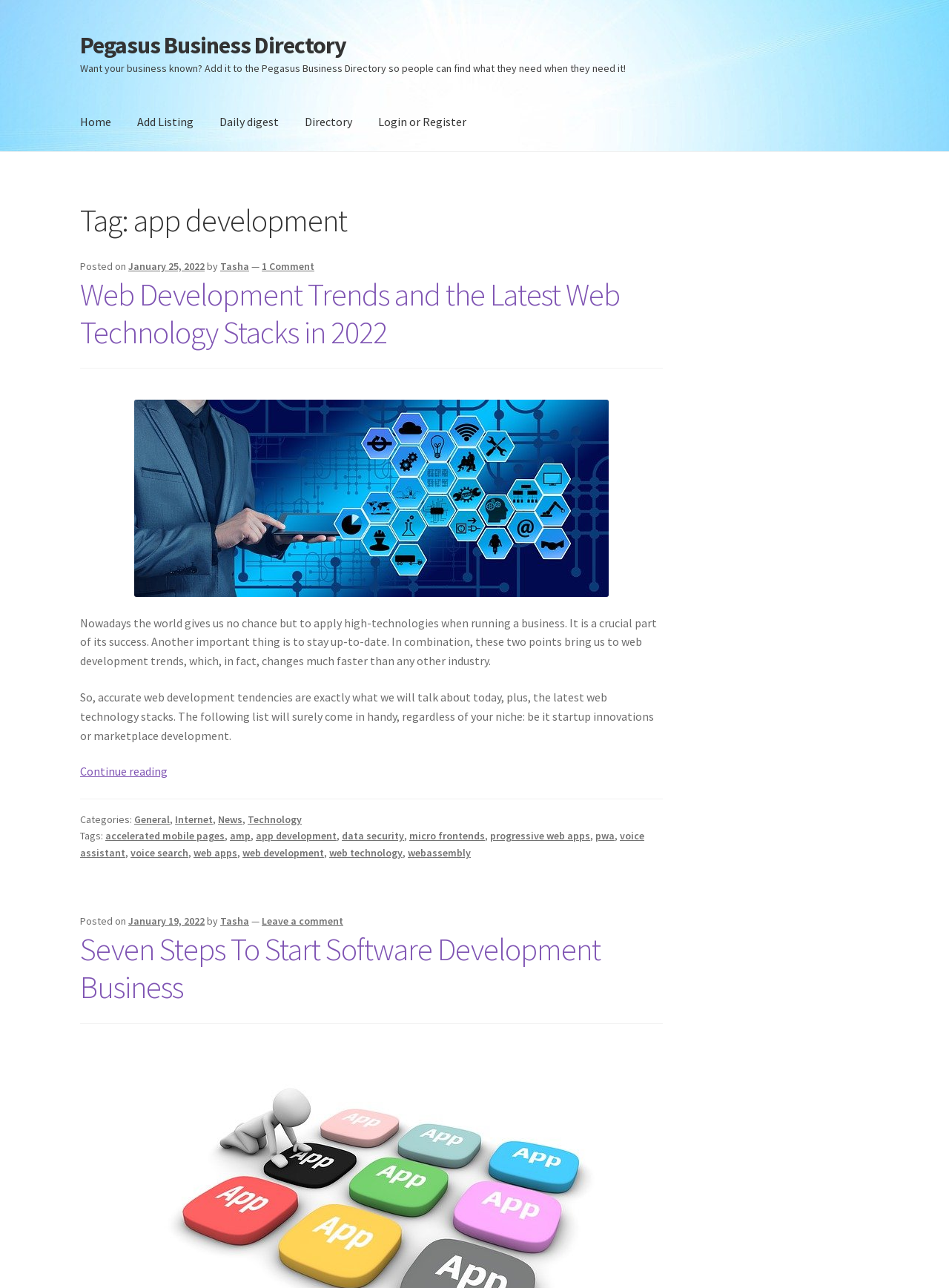Please identify the bounding box coordinates of the element's region that needs to be clicked to fulfill the following instruction: "Login or Register". The bounding box coordinates should consist of four float numbers between 0 and 1, i.e., [left, top, right, bottom].

[0.386, 0.073, 0.504, 0.117]